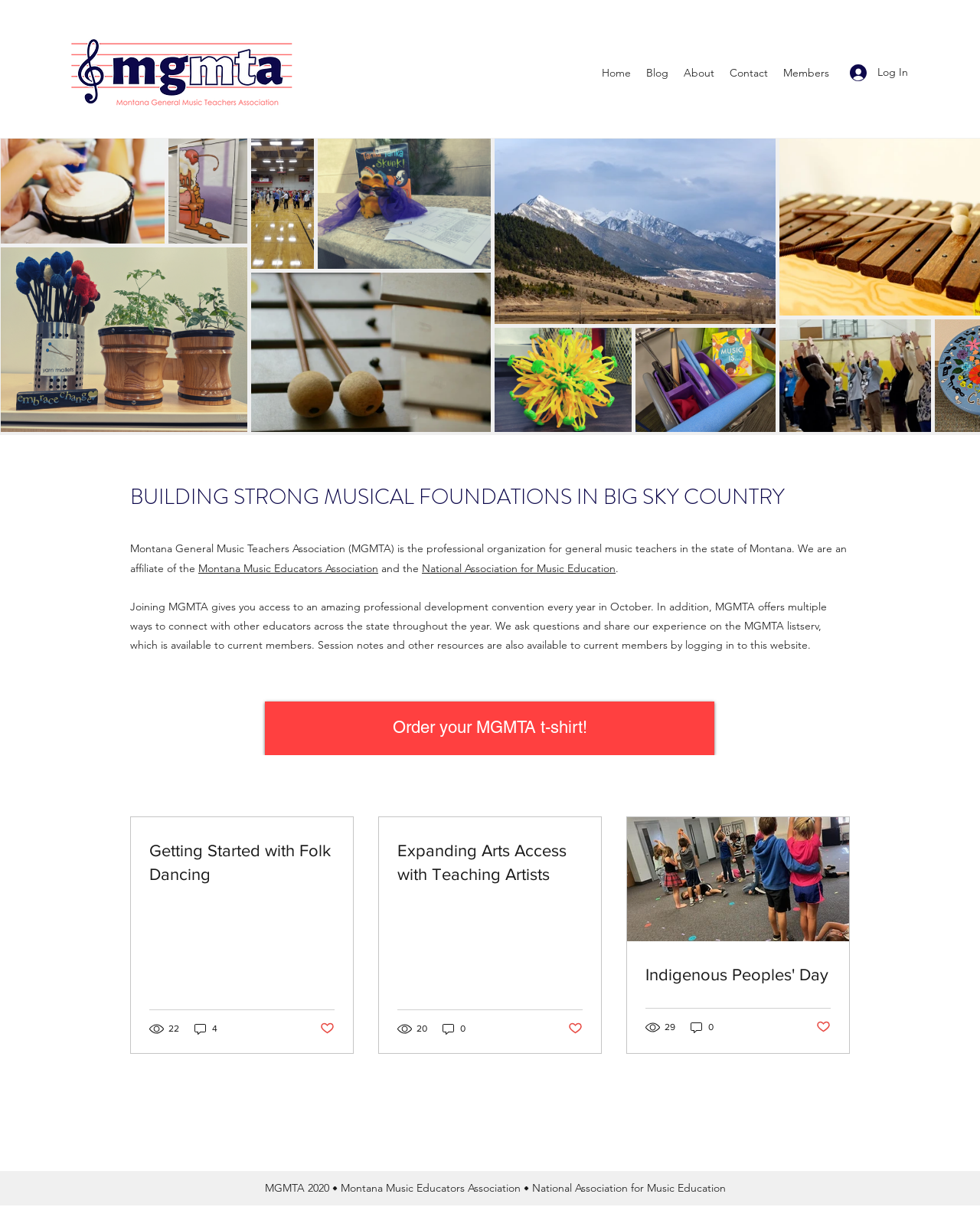Please find the bounding box coordinates of the element that needs to be clicked to perform the following instruction: "Click the Log In button". The bounding box coordinates should be four float numbers between 0 and 1, represented as [left, top, right, bottom].

[0.856, 0.049, 0.938, 0.072]